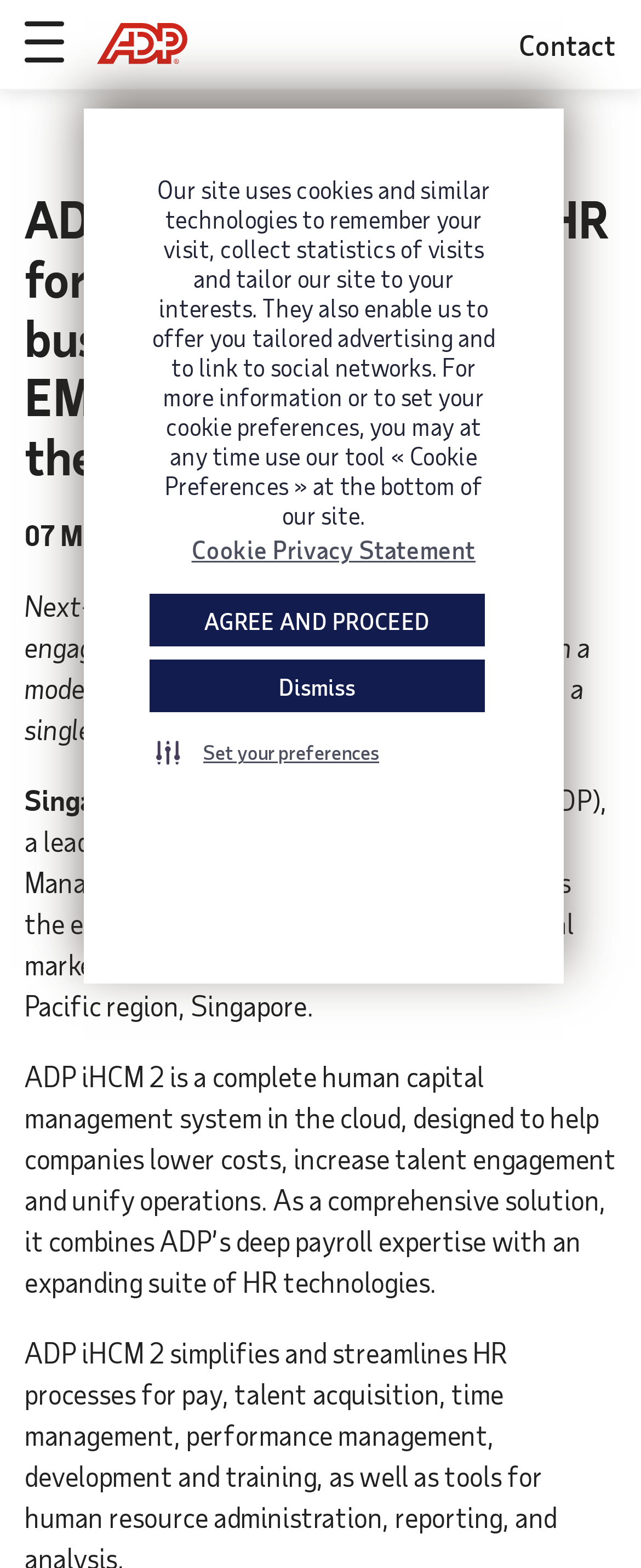Based on what you see in the screenshot, provide a thorough answer to this question: What is the company announcing?

Based on the webpage content, specifically the static text 'Singapore – 7 May 2019 — ADP (NASDAQ: ADP), a leading global provider of Human Capital Management (HCM) solutions, today announces the expansion of ADP iHCM 2 in two additional markets including its first entry into the Asia Pacific region, Singapore.', it is clear that the company is announcing the expansion of ADP iHCM 2.